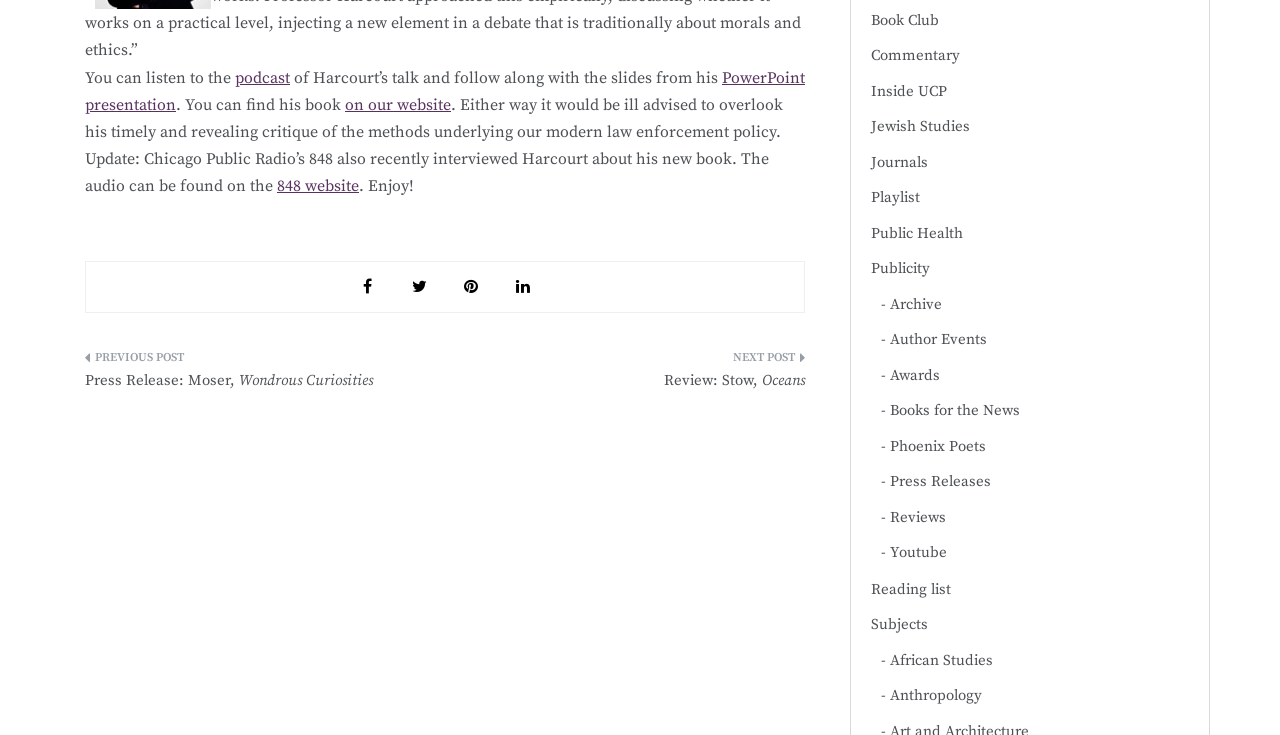Provide the bounding box coordinates of the HTML element this sentence describes: "on our website".

[0.27, 0.129, 0.352, 0.156]